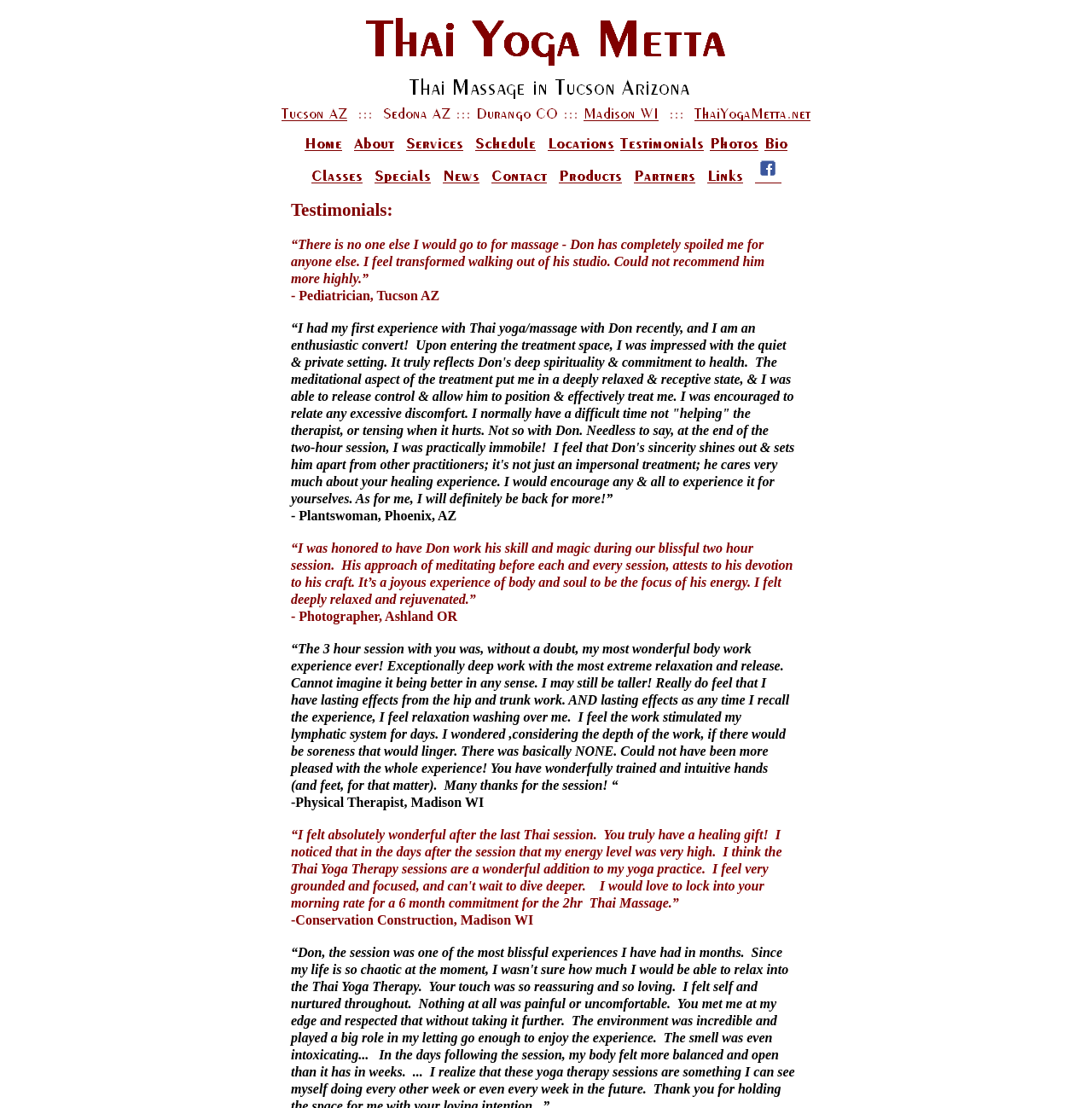Reply to the question with a single word or phrase:
How many testimonials are displayed on this webpage?

4